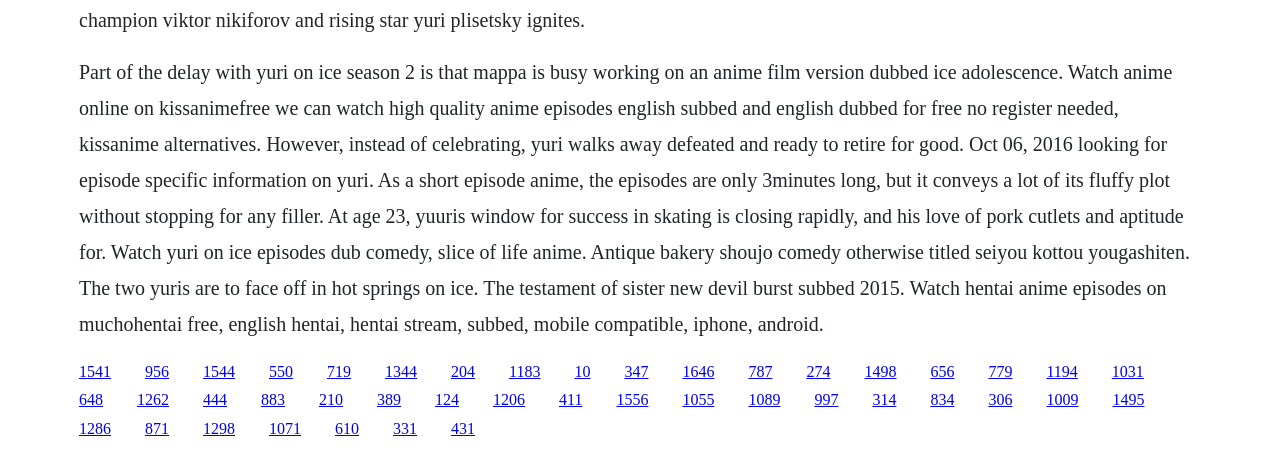Identify the coordinates of the bounding box for the element that must be clicked to accomplish the instruction: "Click the link to watch The Testament of Sister New Devil Burst".

[0.301, 0.802, 0.326, 0.84]